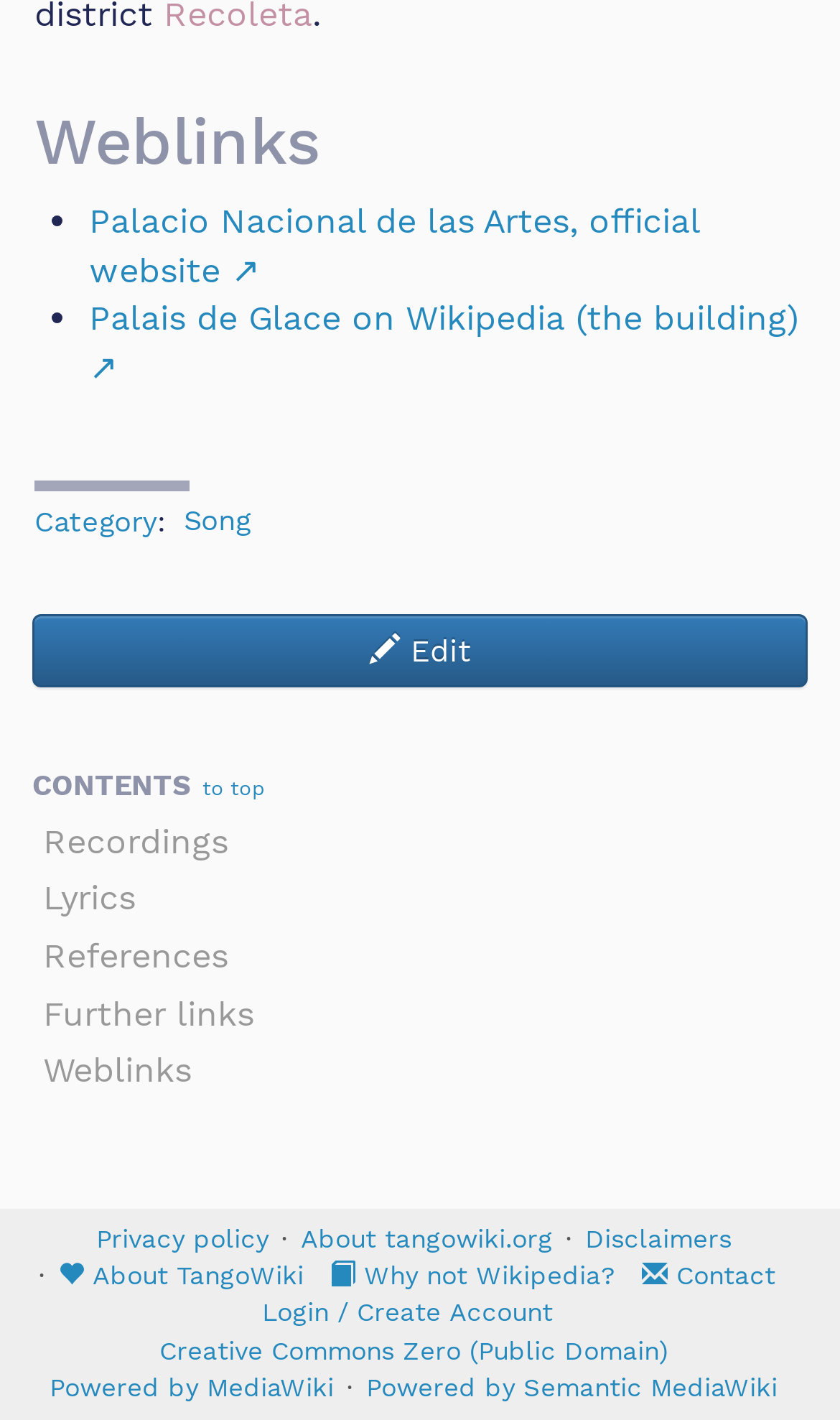How many sections are in the CONTENTS table?
Respond to the question with a well-detailed and thorough answer.

I examined the CONTENTS table and counted the number of sections, which are 'Recordings', 'Lyrics', 'References', 'Further links', and 'Weblinks'.